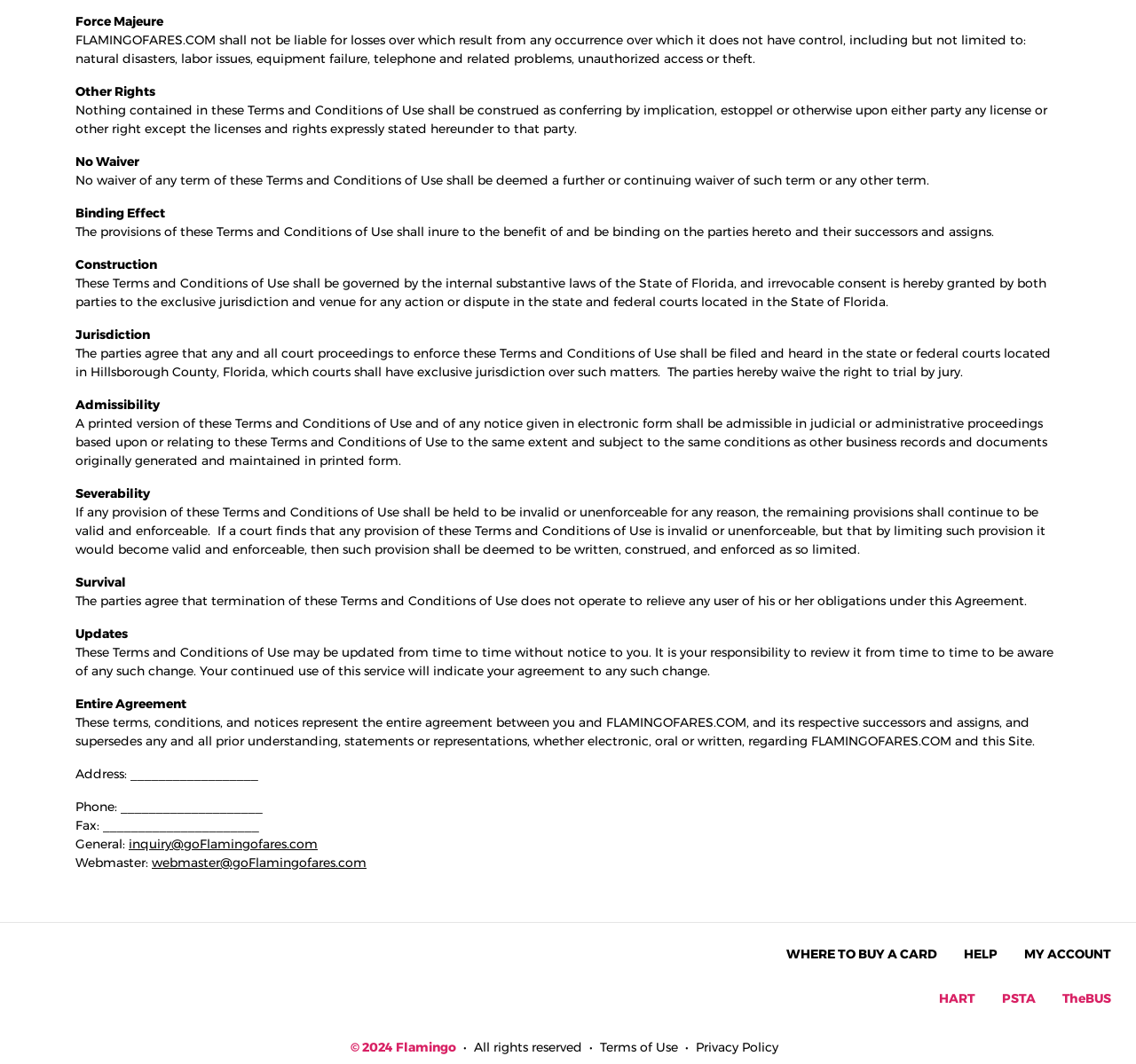What is the name of the website?
Using the visual information, reply with a single word or short phrase.

Flamingo Fares